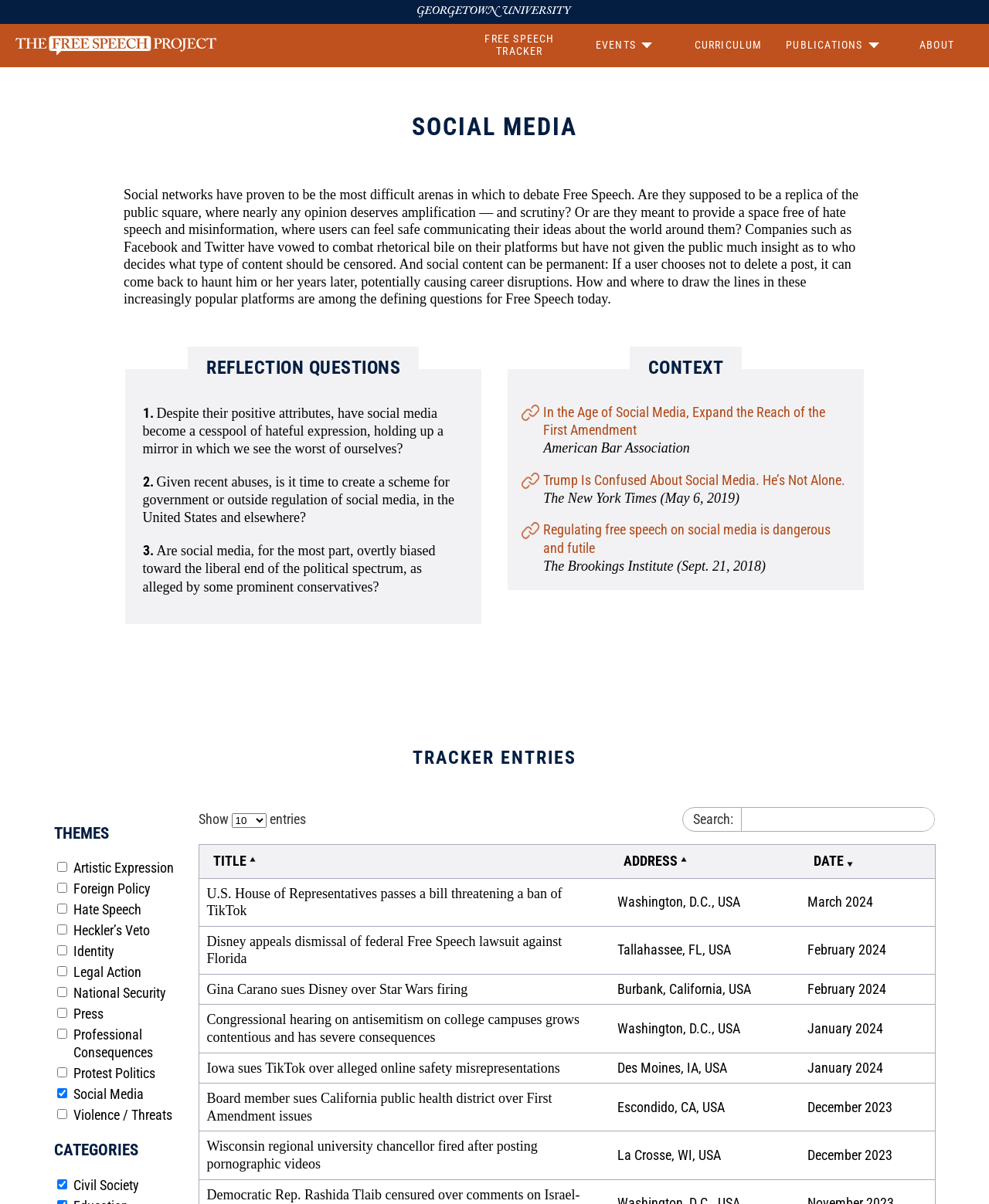Identify the bounding box of the UI element described as follows: "Curriculum". Provide the coordinates as four float numbers in the range of 0 to 1 [left, top, right, bottom].

[0.684, 0.021, 0.789, 0.054]